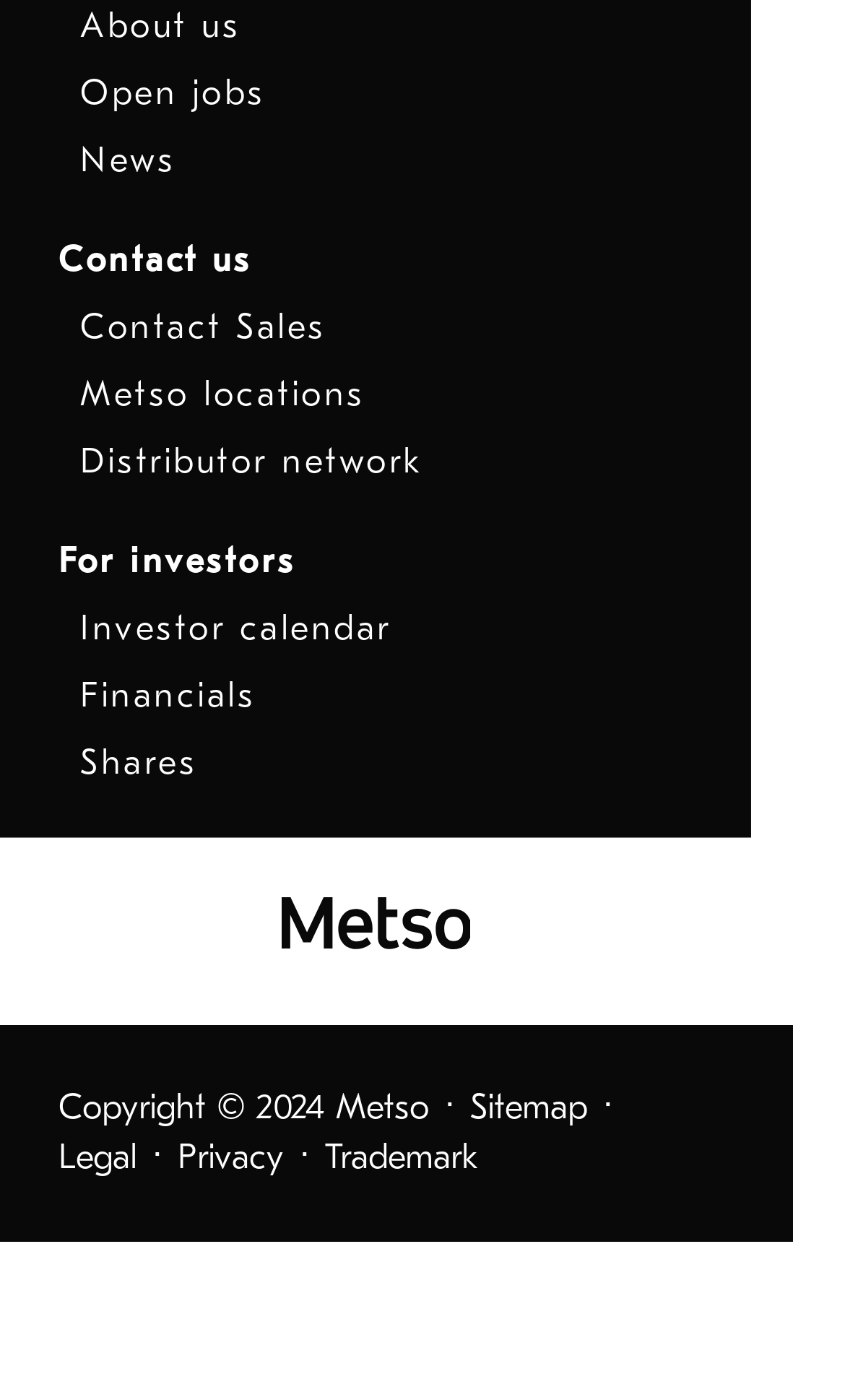Pinpoint the bounding box coordinates of the element to be clicked to execute the instruction: "Explore Metso locations".

[0.095, 0.267, 0.432, 0.295]